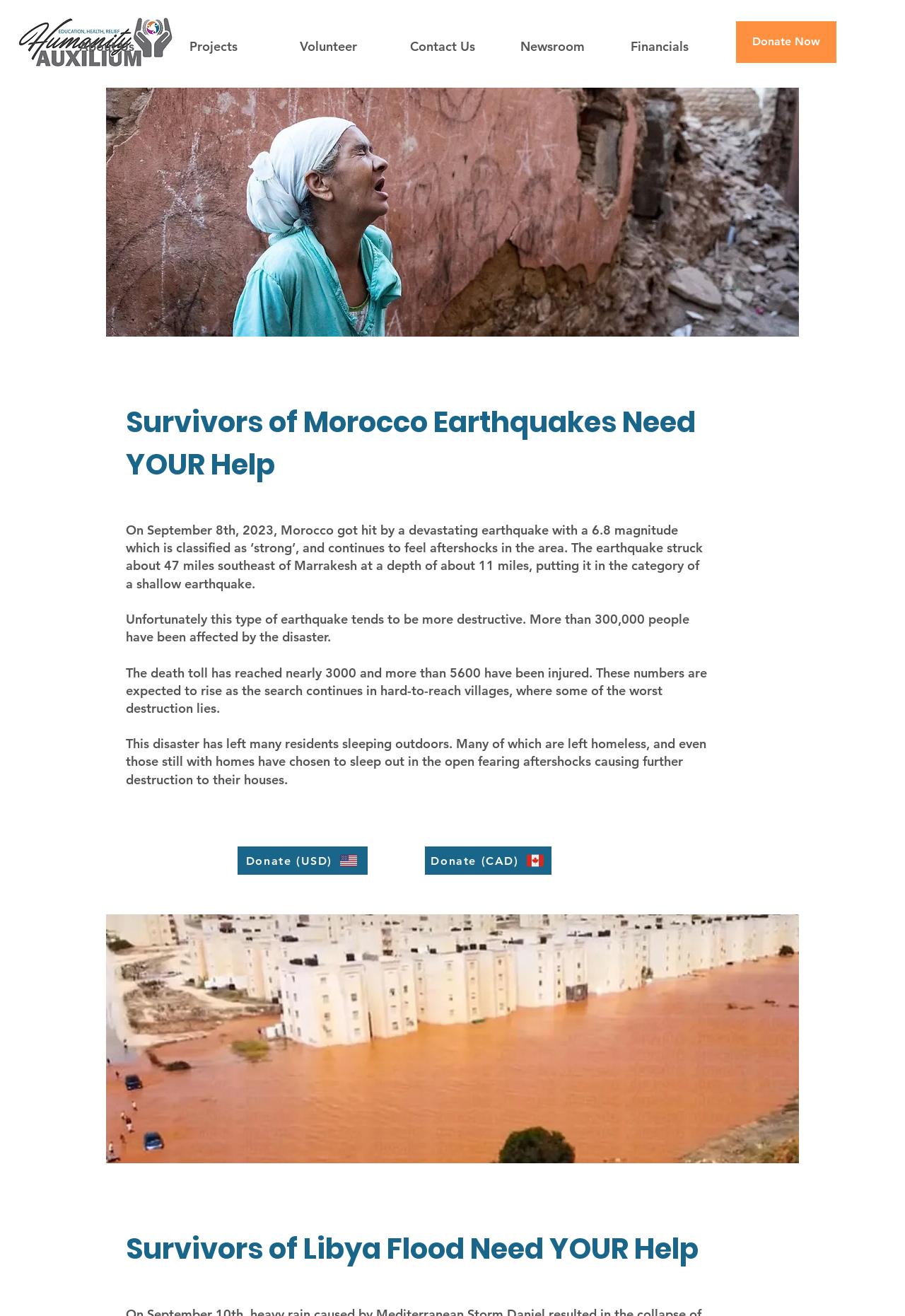Using the description: "Financials", identify the bounding box of the corresponding UI element in the screenshot.

[0.685, 0.015, 0.806, 0.055]